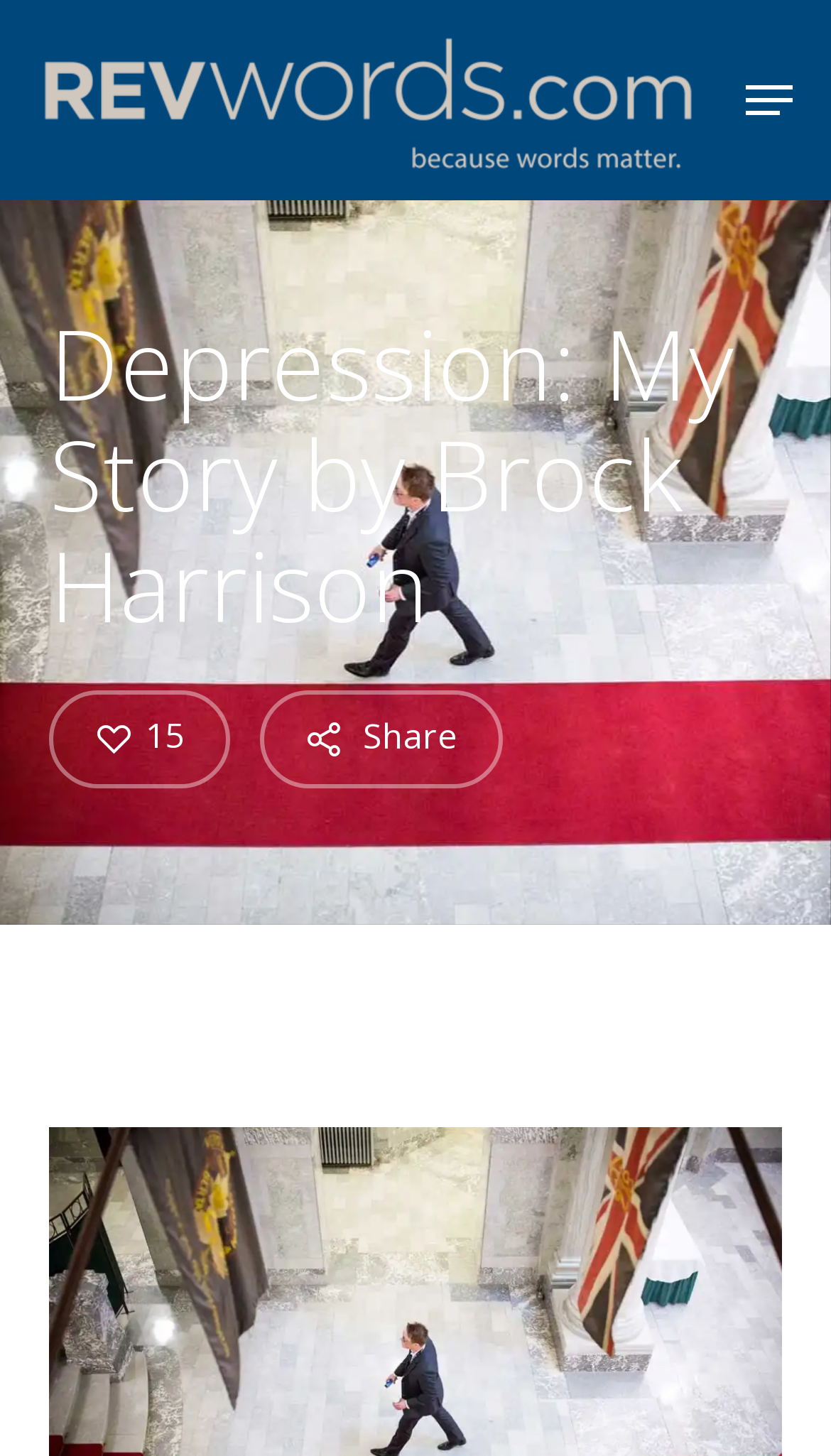What is the purpose of the button? From the image, respond with a single word or brief phrase.

Navigation Menu